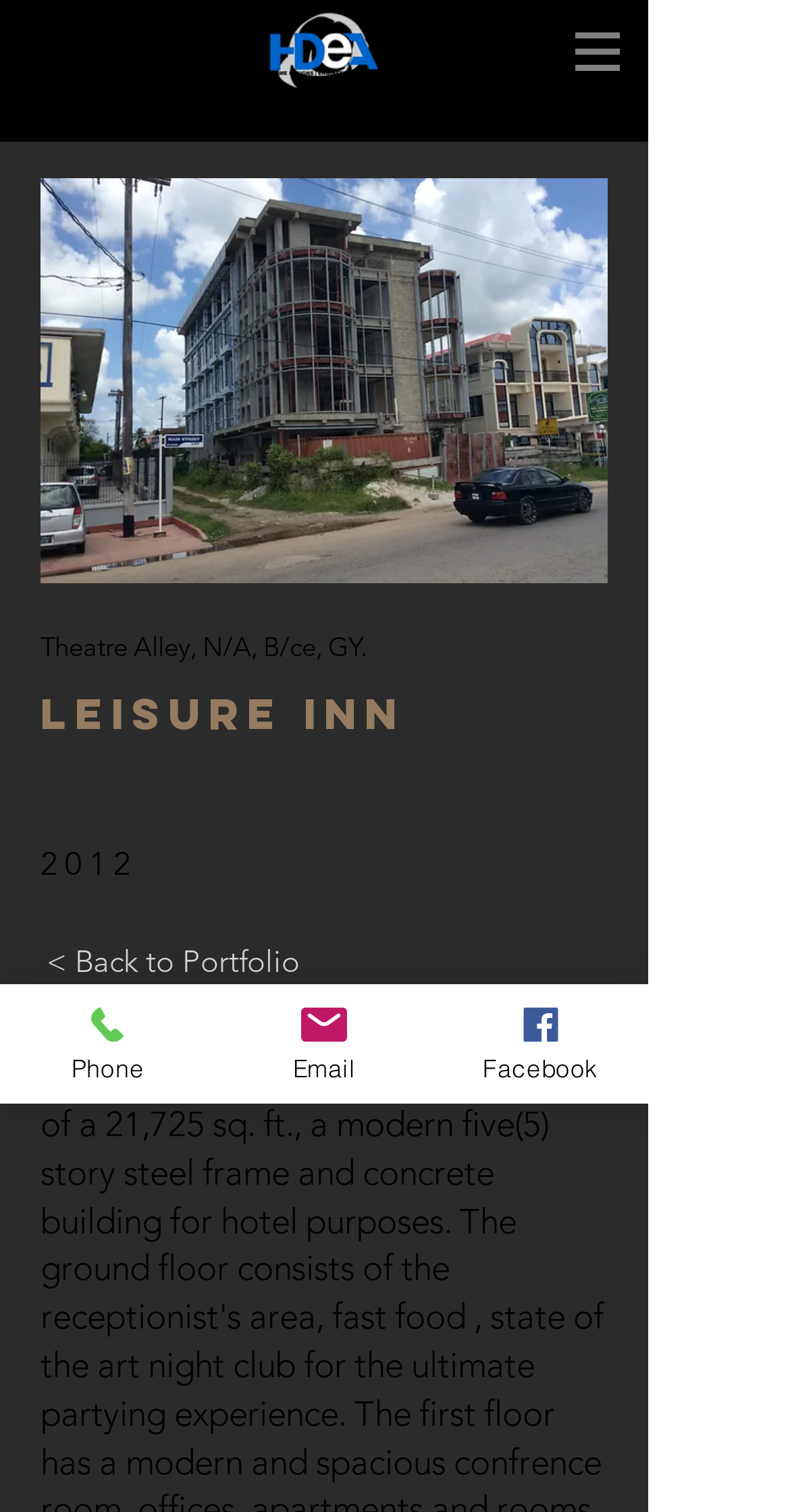What is the name of the inn?
Please use the image to provide an in-depth answer to the question.

I found the answer by looking at the heading element 'Leisure inn' which is located at the top of the webpage, indicating that it is the main title of the inn.